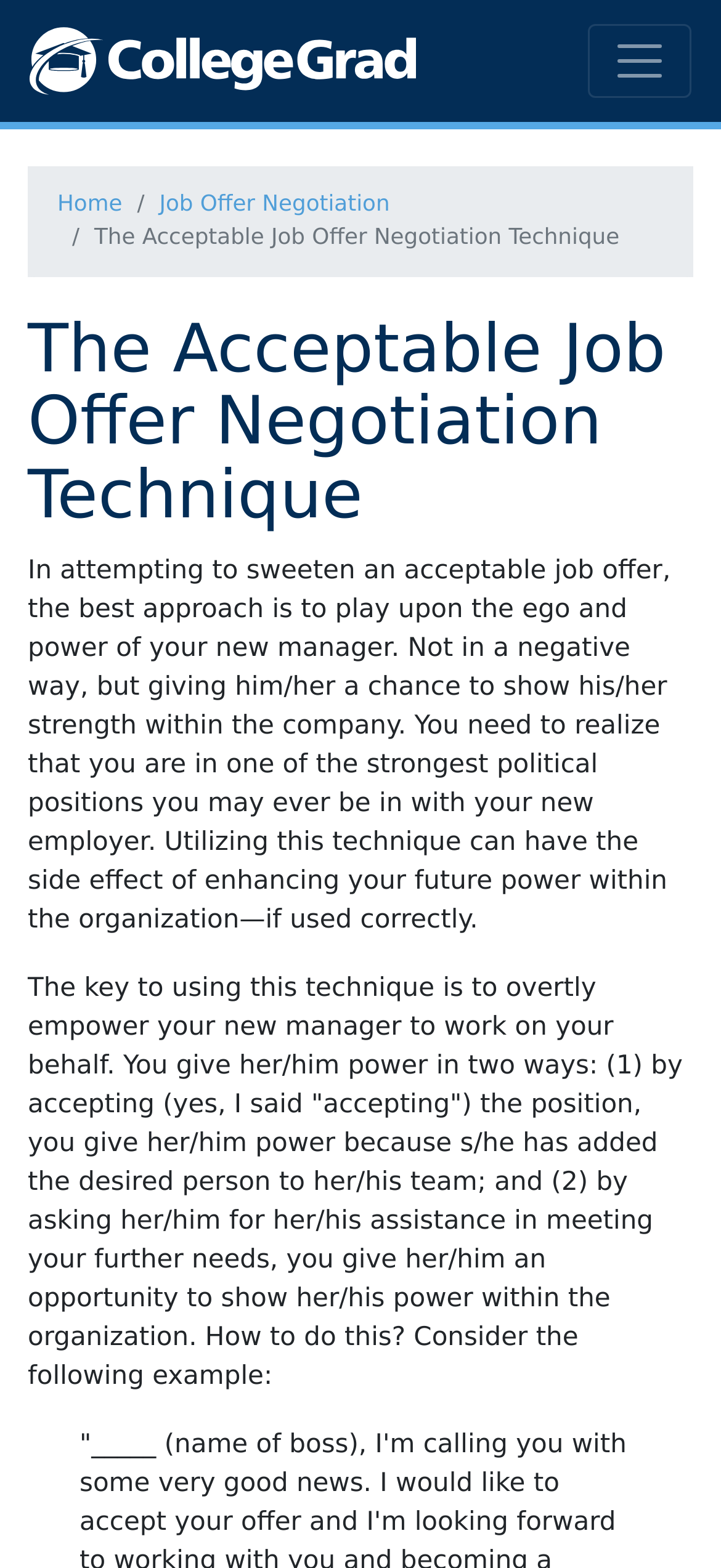Determine the primary headline of the webpage.

The Acceptable Job Offer Negotiation Technique